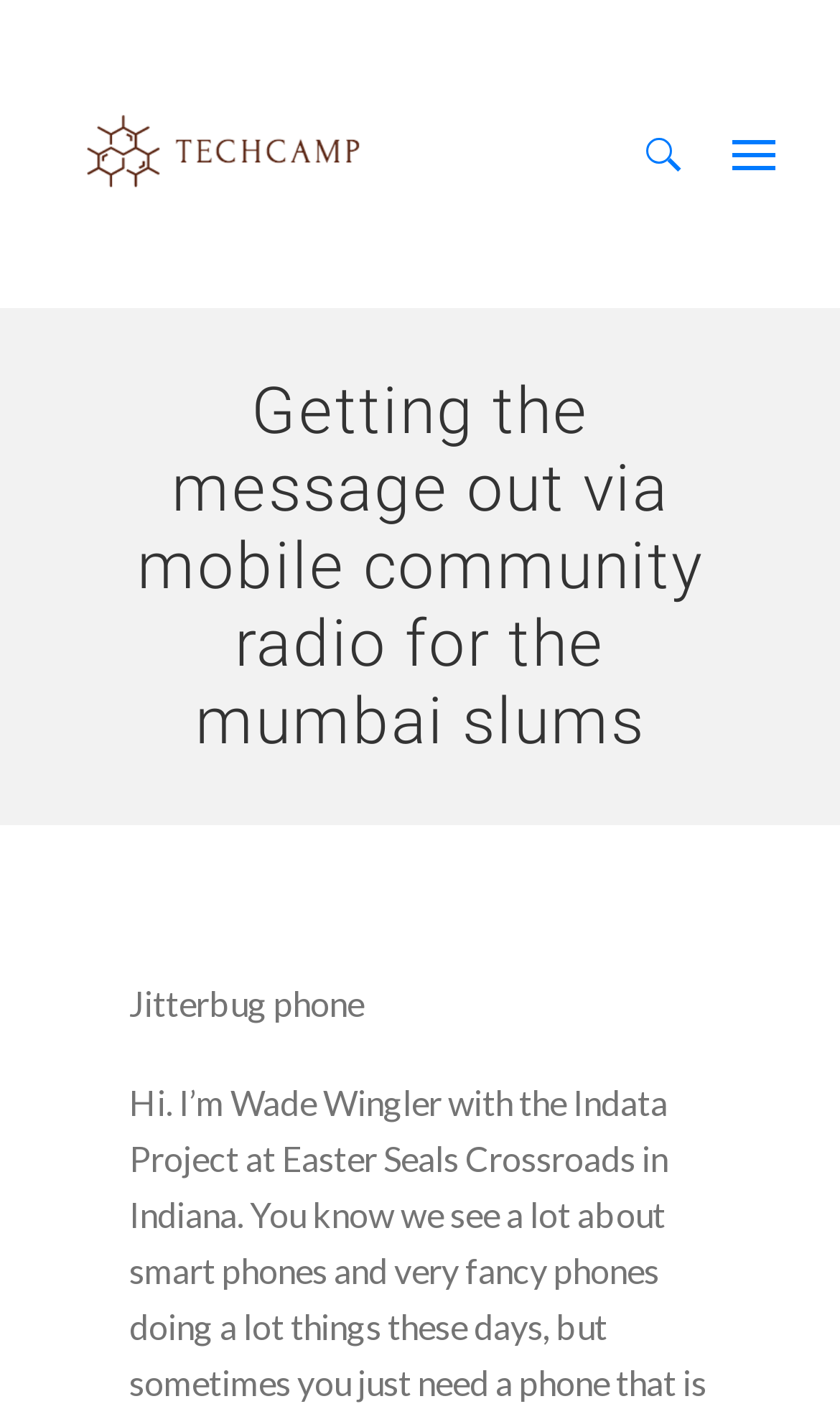What is the name of the phone mentioned?
Please provide a single word or phrase answer based on the image.

Jitterbug phone